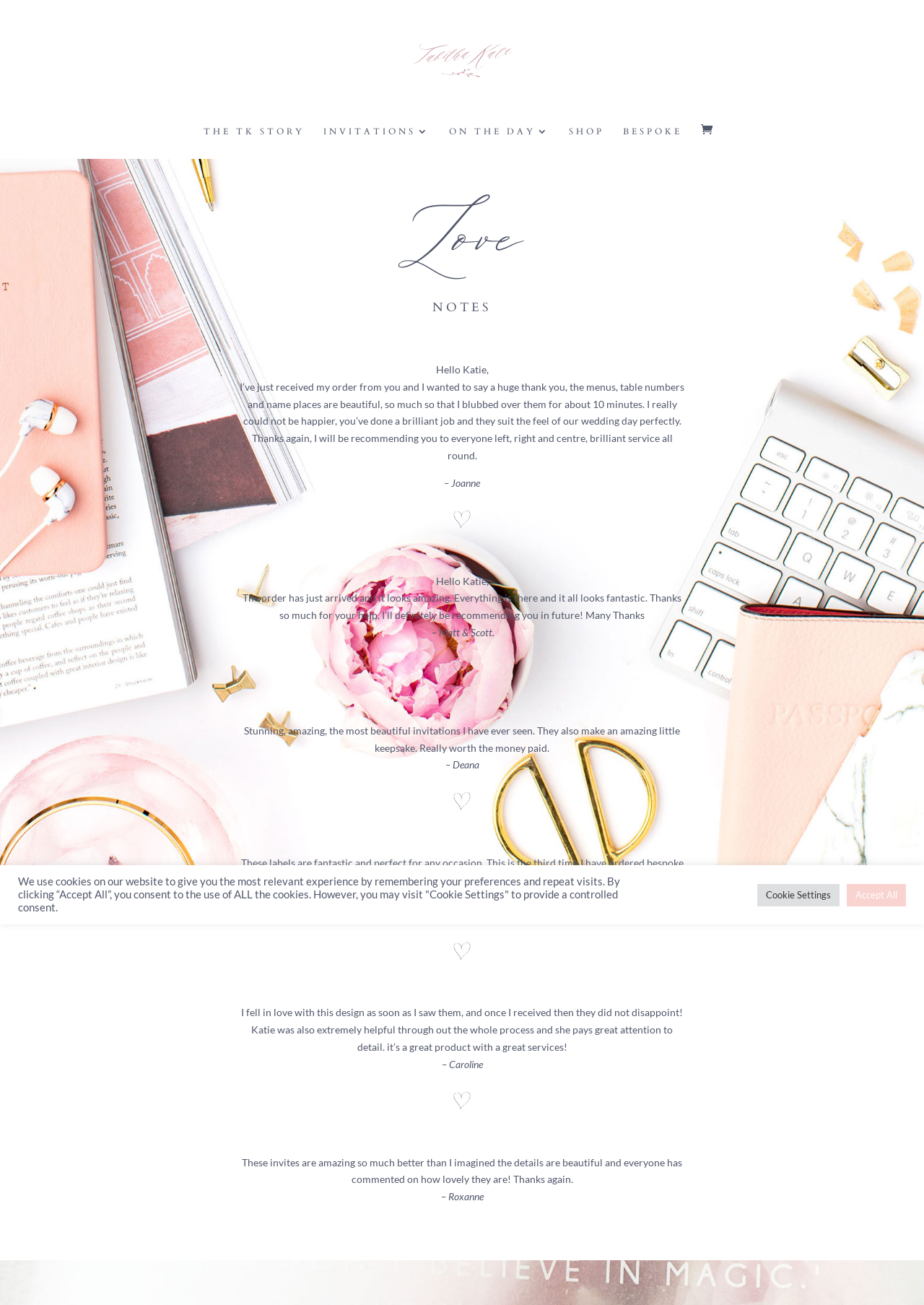What is the tone of the customer testimonials?
Utilize the information in the image to give a detailed answer to the question.

The tone of the customer testimonials is overwhelmingly positive, with customers expressing gratitude, excitement, and satisfaction with the products and services received from Katie Sue Design Co. The use of words like 'beautiful', 'amazing', and 'stunning' further reinforces the positive tone.